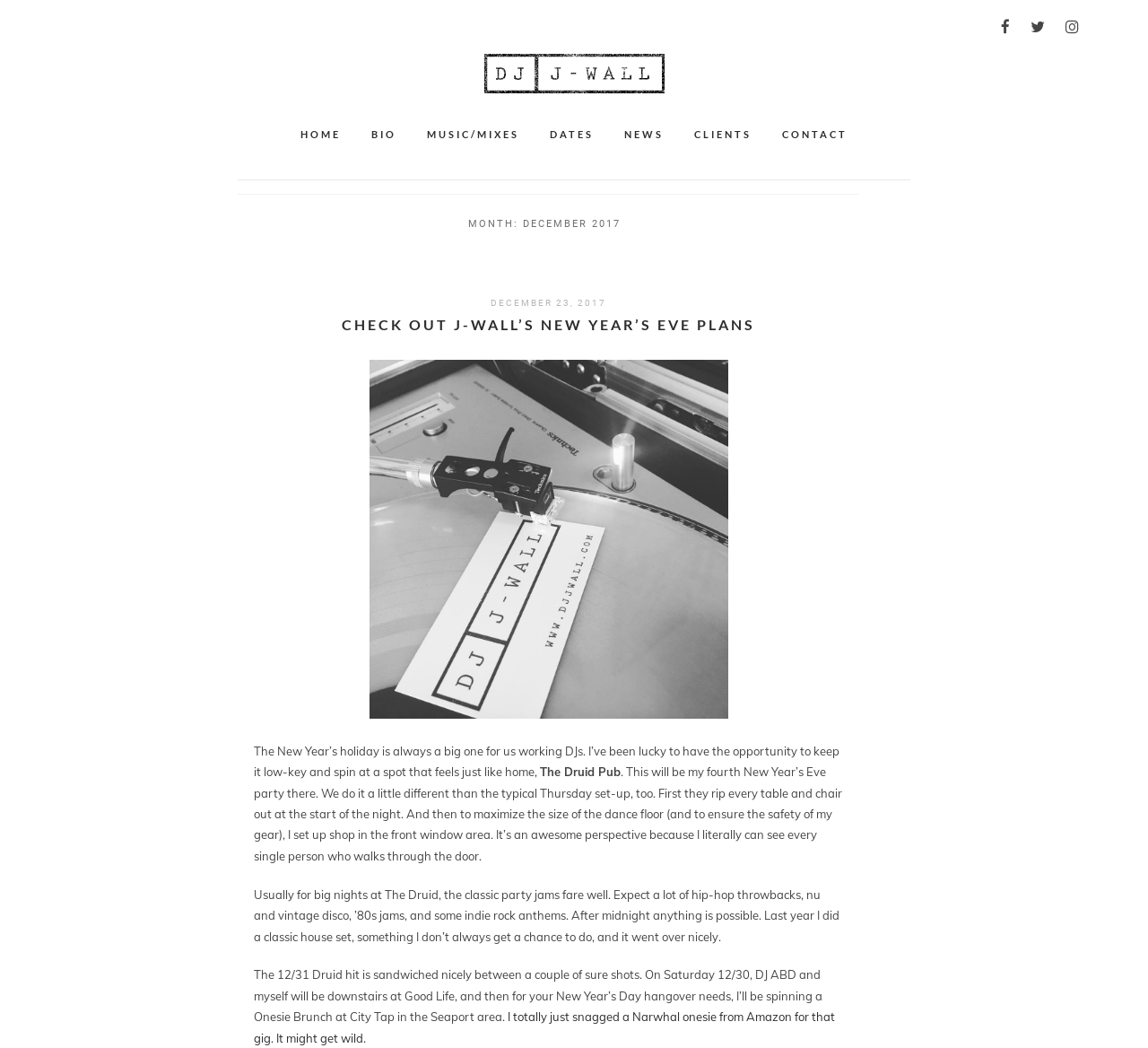Locate and generate the text content of the webpage's heading.

MONTH: DECEMBER 2017